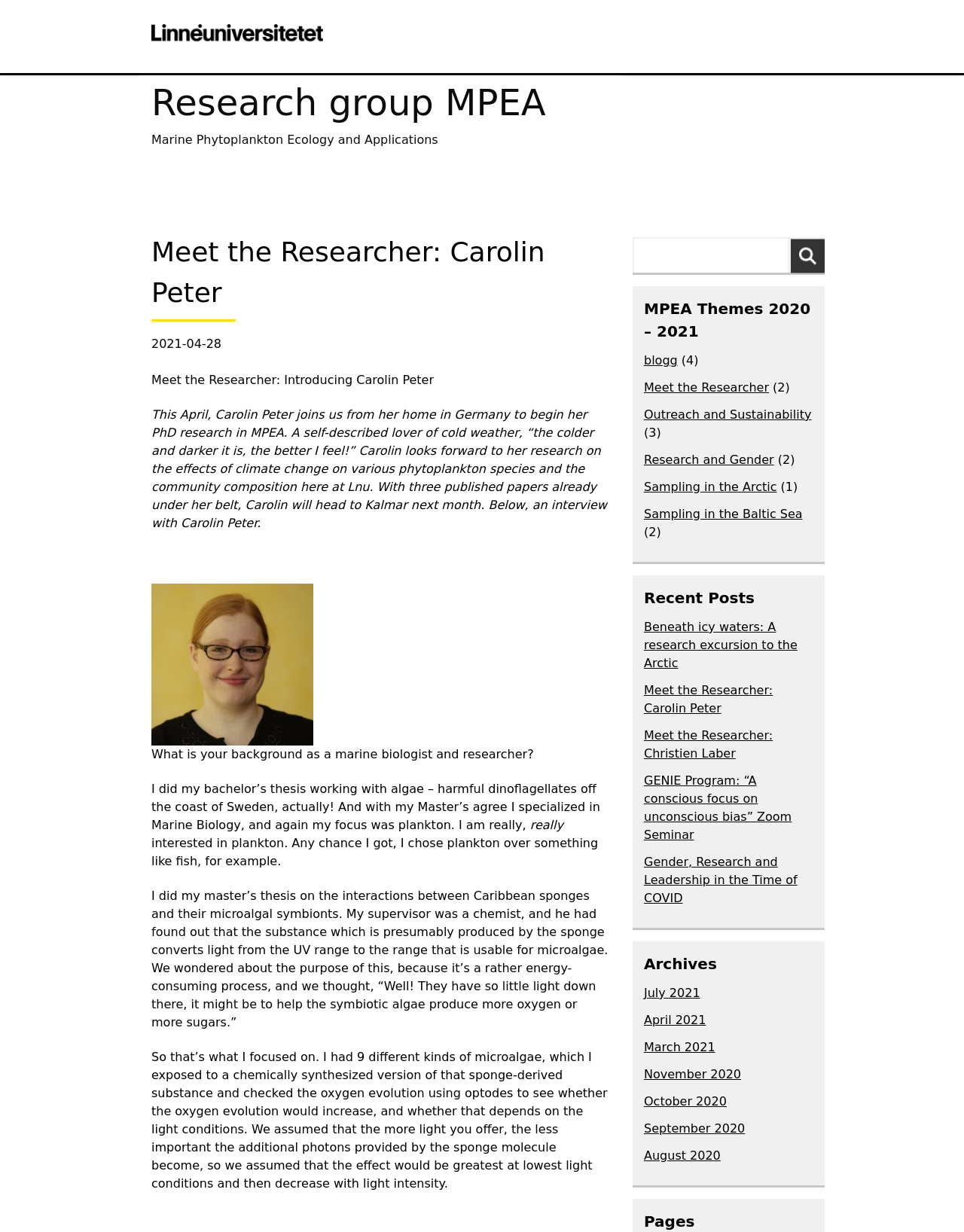What is the topic of Carolin Peter's research?
Look at the webpage screenshot and answer the question with a detailed explanation.

Carolin Peter's research topic can be inferred from the text 'This April, Carolin Peter joins us from her home in Germany to begin her PhD research in MPEA. A self-described lover of cold weather, “the colder and darker it is, the better I feel!” Carolin looks forward to her research on the effects of climate change on various phytoplankton species and the community composition here at Lnu.' which is located in the 'Meet the Researcher: Carolin Peter' section.